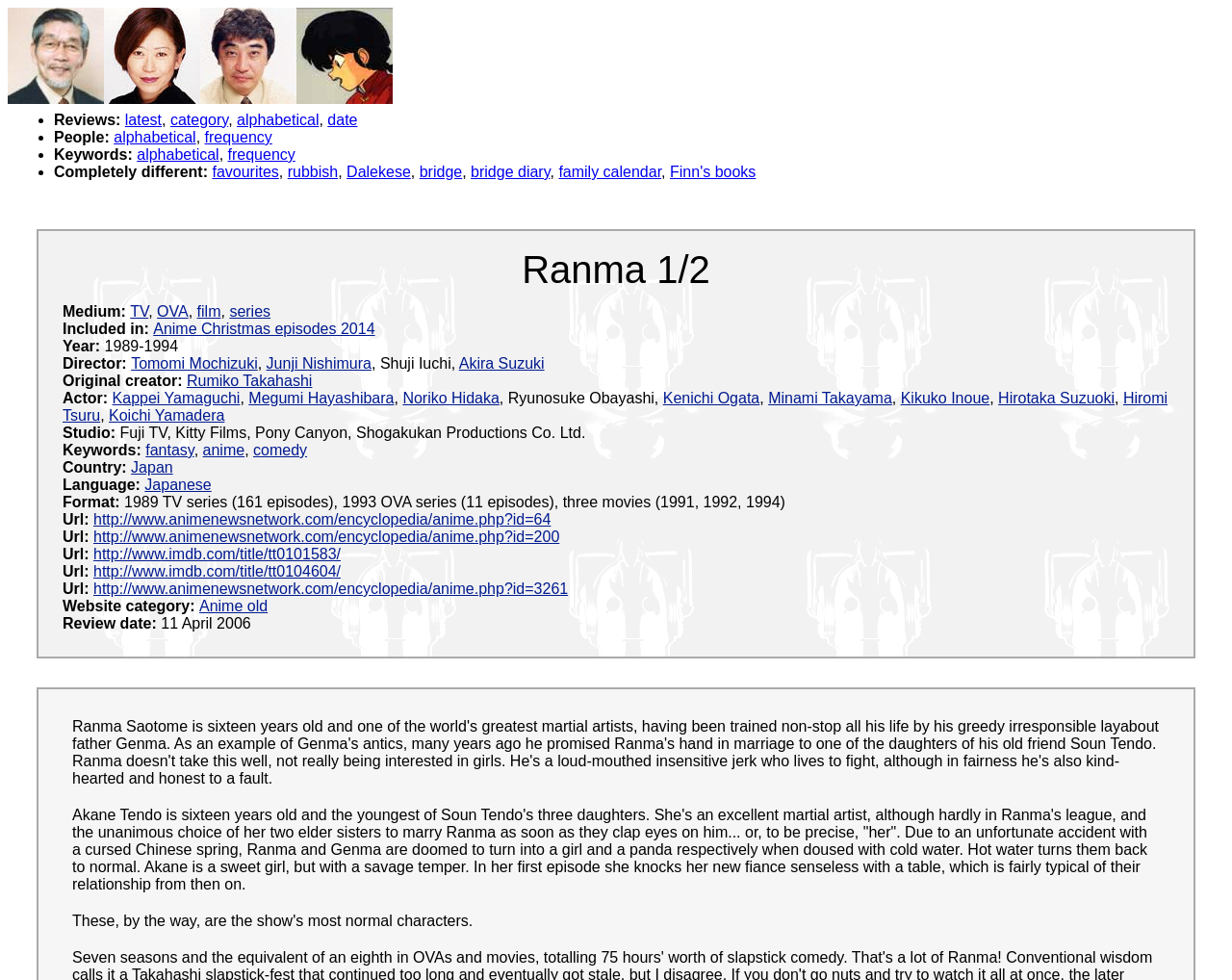What is the format of Ranma 1/2?
Please interpret the details in the image and answer the question thoroughly.

The format of Ranma 1/2 can be found in the static text element with bounding box coordinates [0.101, 0.504, 0.637, 0.521], which describes the format as '1989 TV series (161 episodes), 1993 OVA series (11 episodes), three movies (1991, 1992, 1994)'.